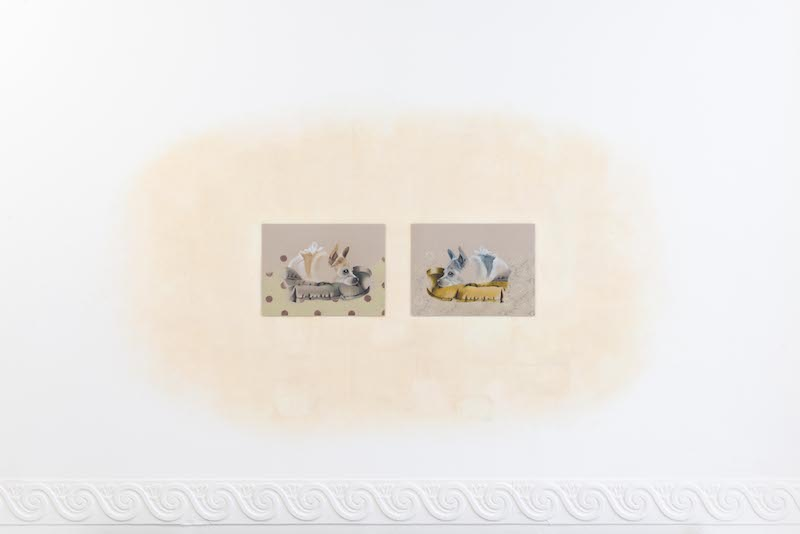What is surrounding the frames of the artworks? From the image, respond with a single word or brief phrase.

Beige wash